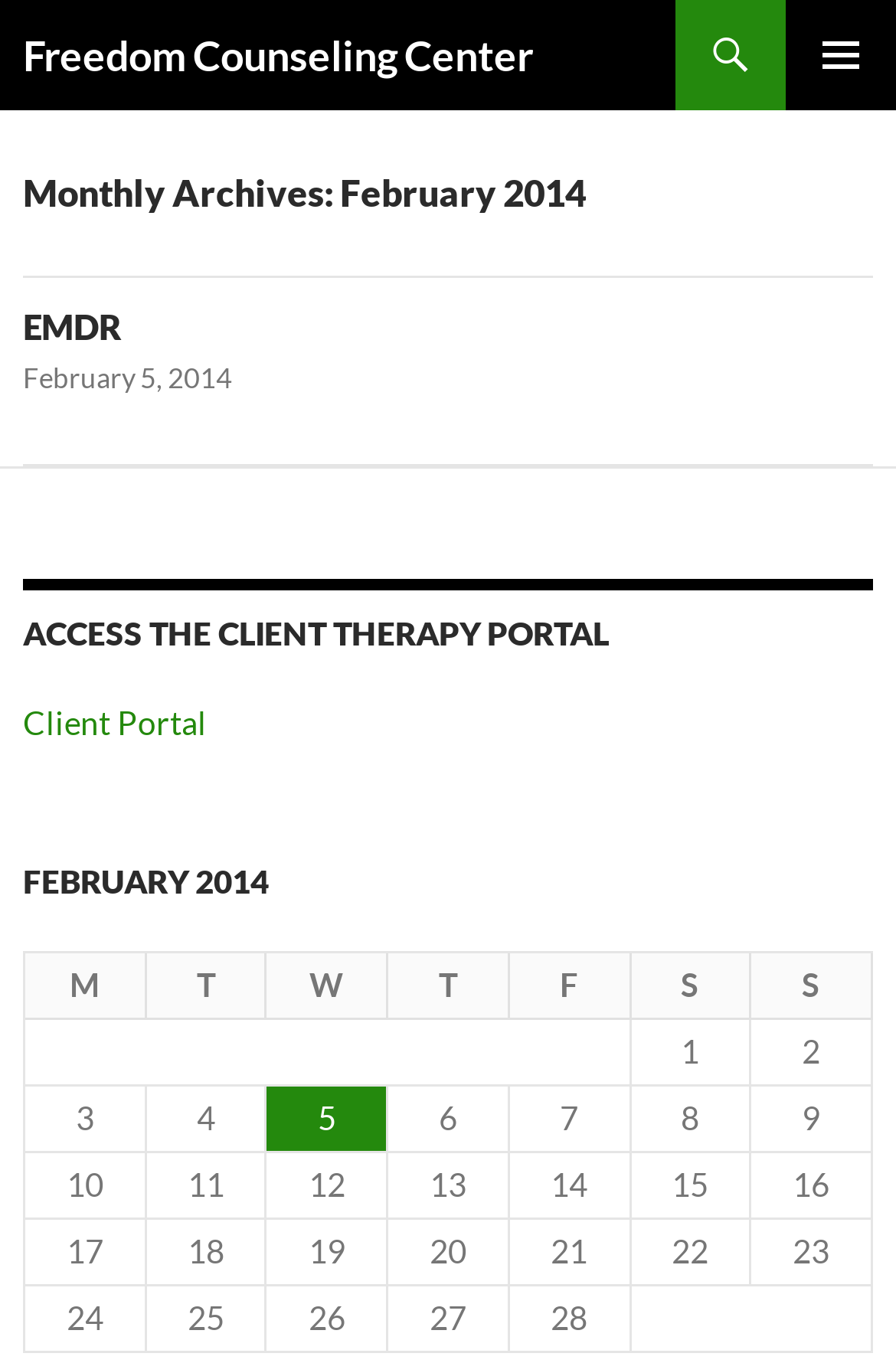What is the title of the article published on February 5, 2014? Using the information from the screenshot, answer with a single word or phrase.

EMDR